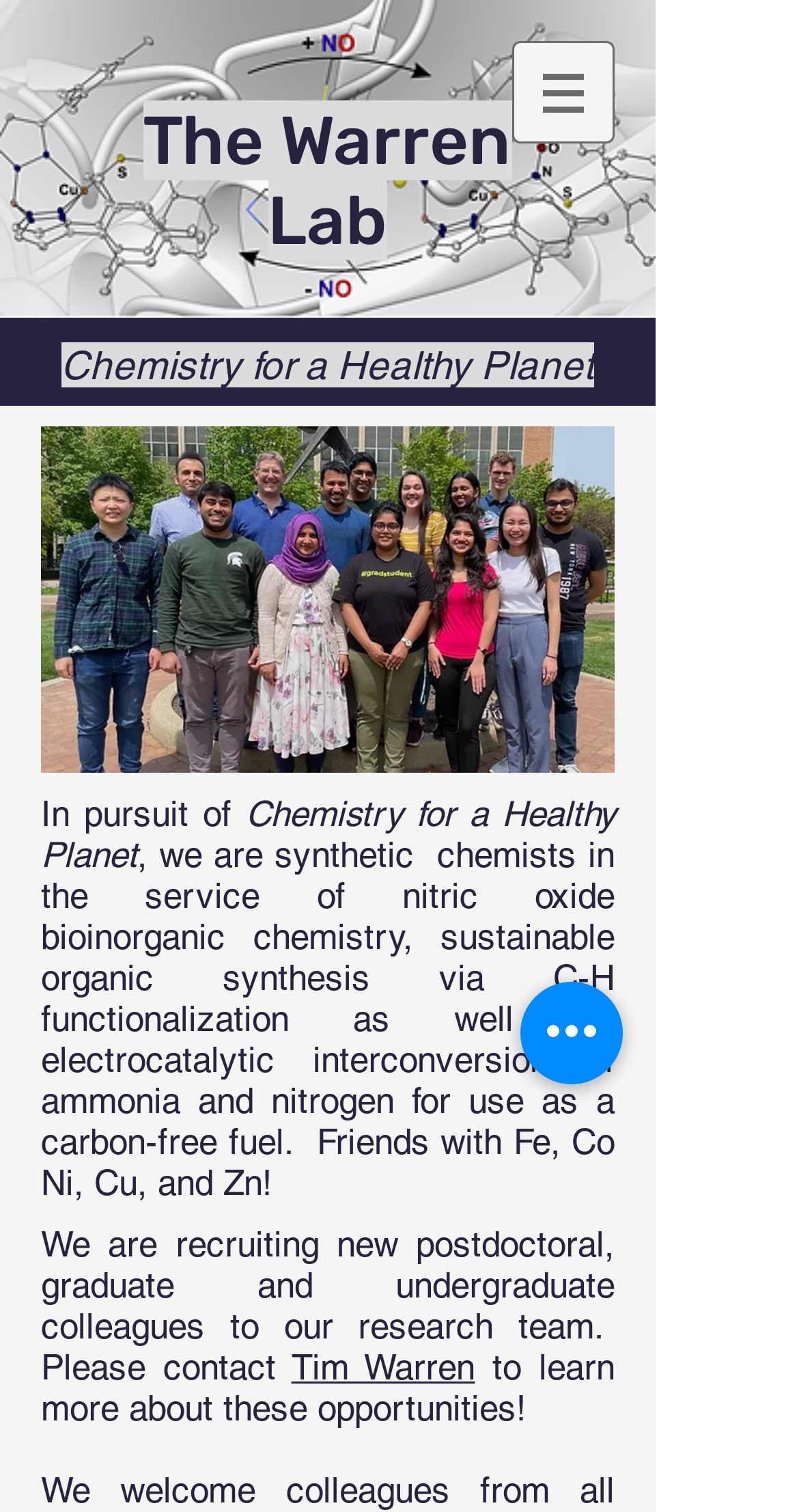Generate a thorough explanation of the webpage's elements.

The webpage is titled "Home | The Warren Group" and appears to be a laboratory's website. At the top-left corner, there is a heading that reads "The Warren Lab" with a link to the same title. Below this, there is a navigation menu labeled "Site" with a button that has a popup menu, accompanied by a small image.

On the left side of the page, there is a prominent heading that states "Chemistry for a Healthy Planet" with a link to the same title. Below this heading, there is a large image, likely a photo, labeled "Summer 2023.jpg". 

Further down, there is a lengthy heading that describes the laboratory's research focus, mentioning synthetic chemistry, sustainable organic synthesis, and electrocatalytic interconversion of ammonia and nitrogen. This heading also mentions the laboratory's friends, including Fe, Co, Ni, Cu, and Zn. Within this heading, there is a link to "Tim Warren".

At the bottom-right corner, there is a button labeled "Quick actions". Overall, the webpage appears to be a laboratory's homepage, providing an overview of their research focus and goals.